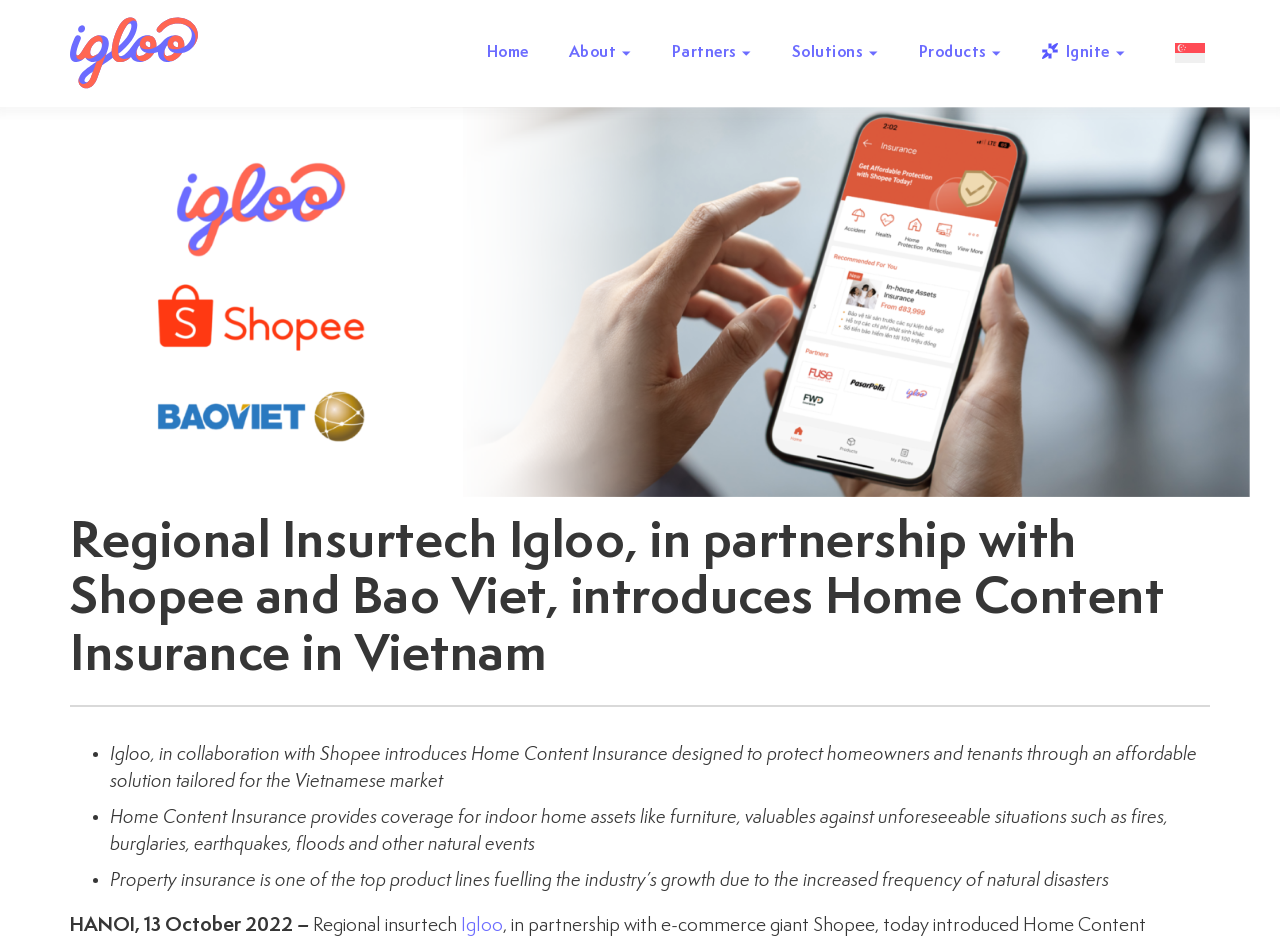What type of events does Home Content Insurance cover?
Deliver a detailed and extensive answer to the question.

Based on the webpage, Home Content Insurance provides coverage for indoor home assets like furniture, valuables against unforeseeable situations such as fires, burglaries, earthquakes, floods and other natural events, as stated in the text 'Home Content Insurance provides coverage for indoor home assets like furniture, valuables against unforeseeable situations such as fires, burglaries, earthquakes, floods and other natural events'.